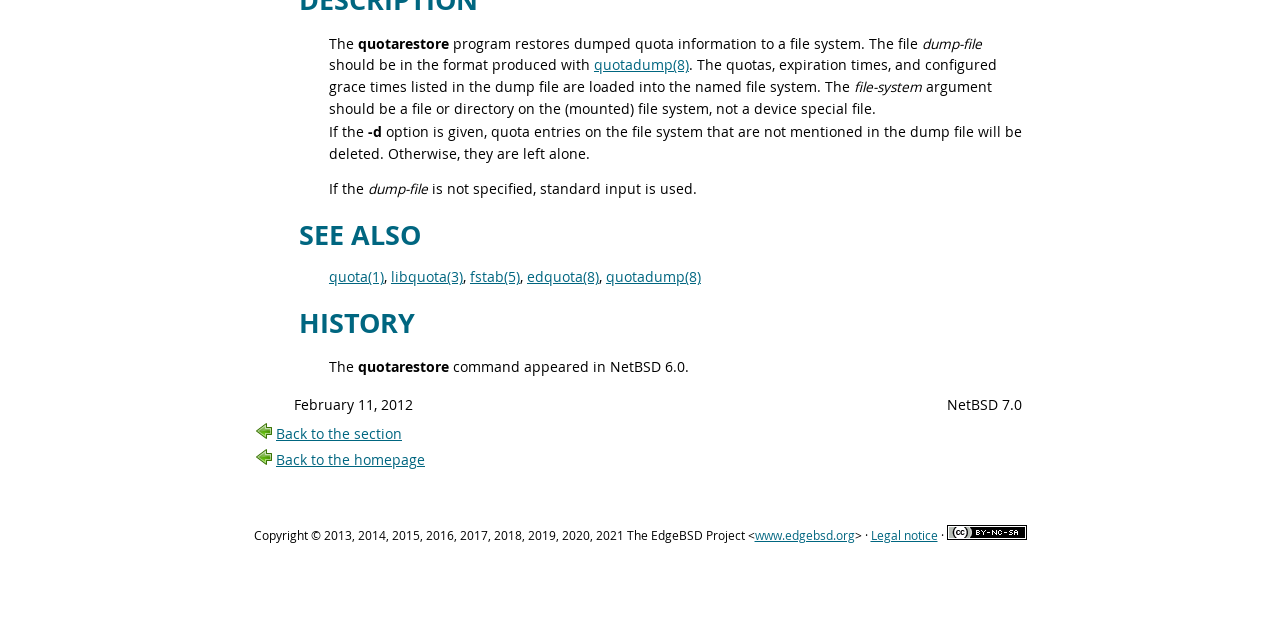Find the bounding box of the web element that fits this description: "Back to the homepage".

[0.2, 0.705, 0.332, 0.733]